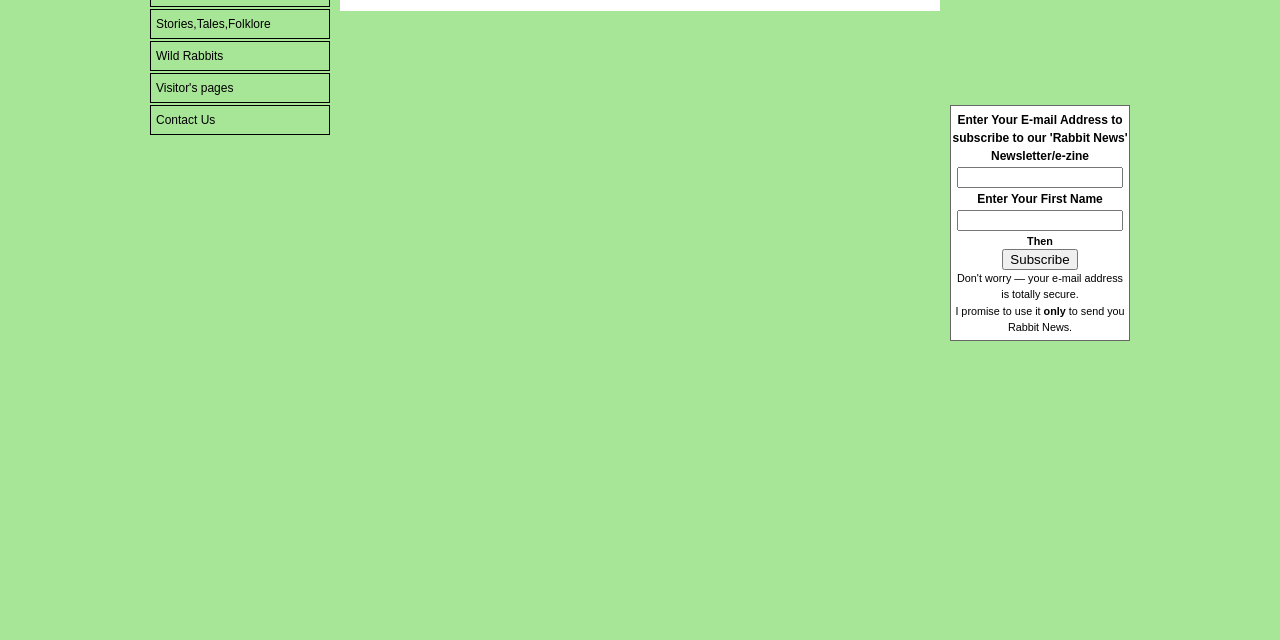Identify the bounding box of the UI element described as follows: "Stories,Tales,Folklore". Provide the coordinates as four float numbers in the range of 0 to 1 [left, top, right, bottom].

[0.117, 0.014, 0.258, 0.061]